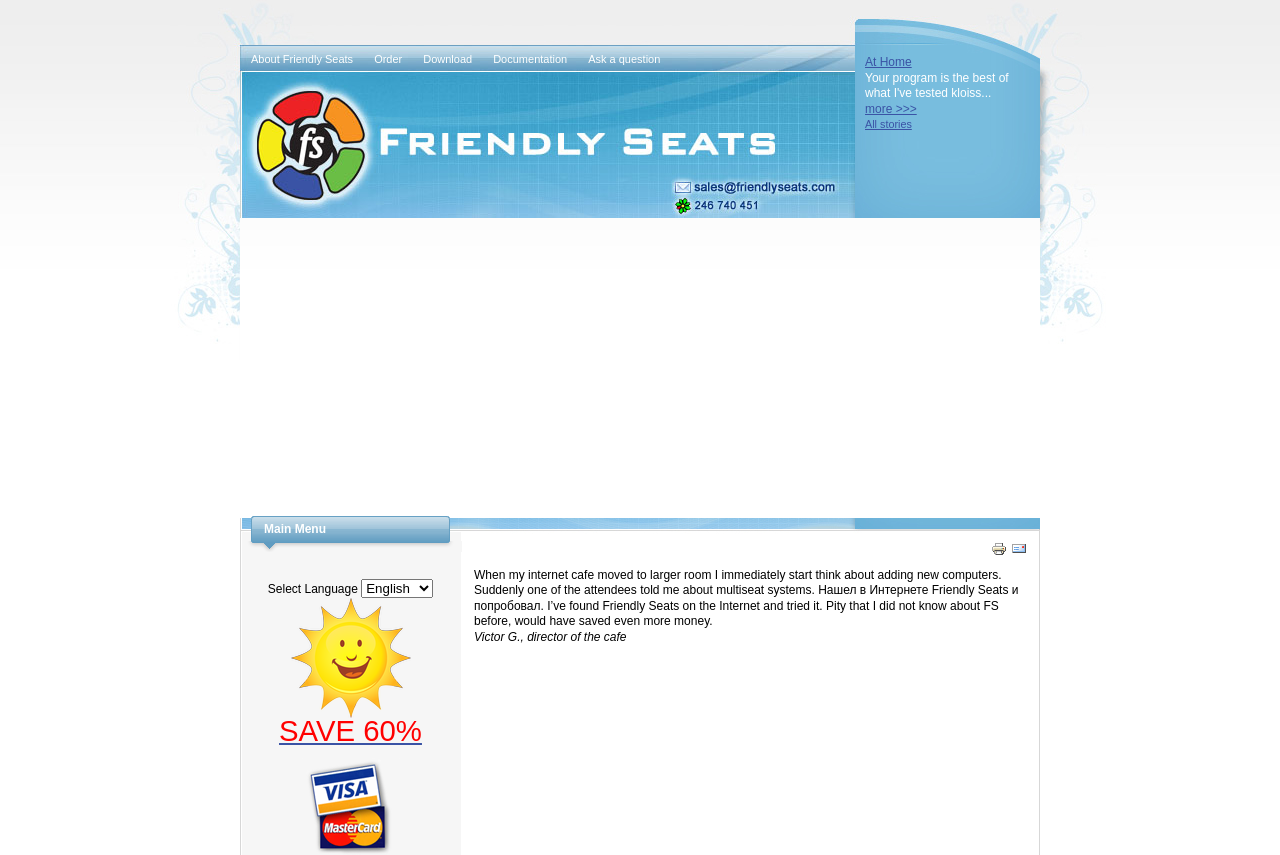Please provide the bounding box coordinates for the element that needs to be clicked to perform the instruction: "Click on Print". The coordinates must consist of four float numbers between 0 and 1, formatted as [left, top, right, bottom].

[0.774, 0.639, 0.787, 0.655]